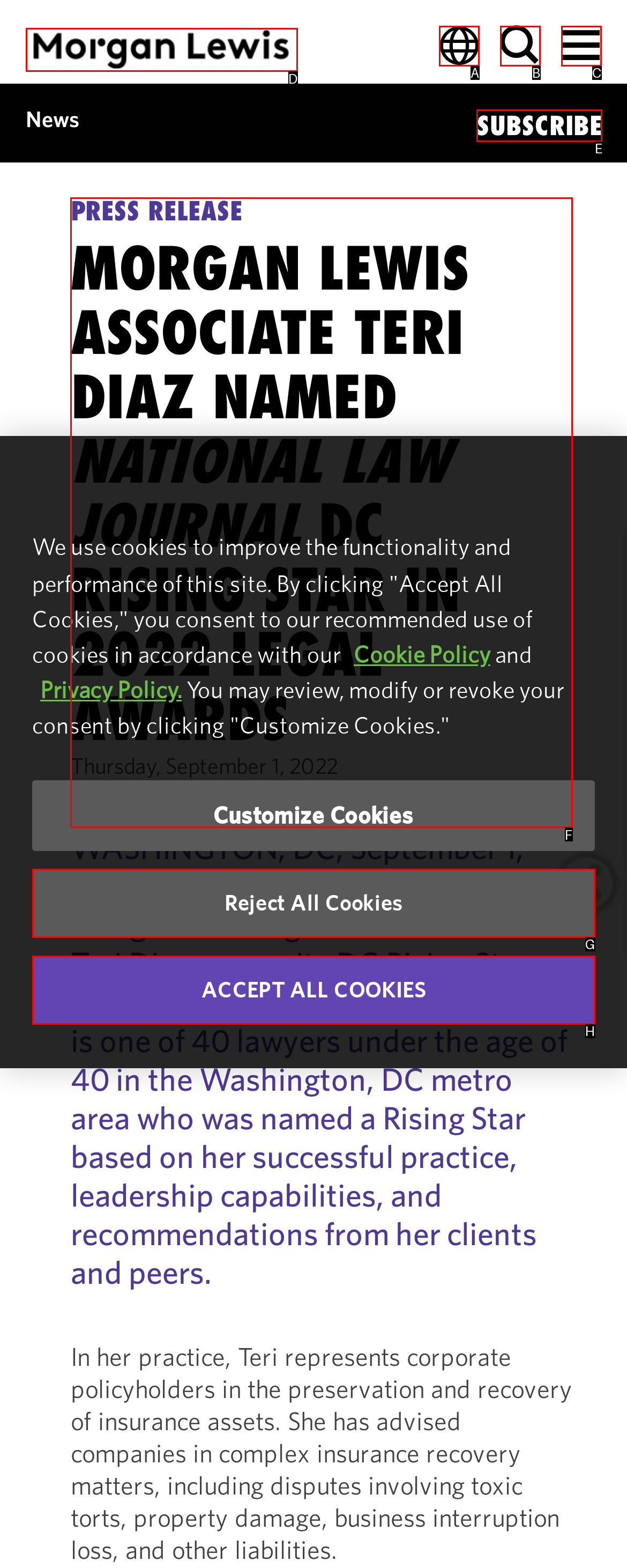For the given instruction: Read the press release, determine which boxed UI element should be clicked. Answer with the letter of the corresponding option directly.

F